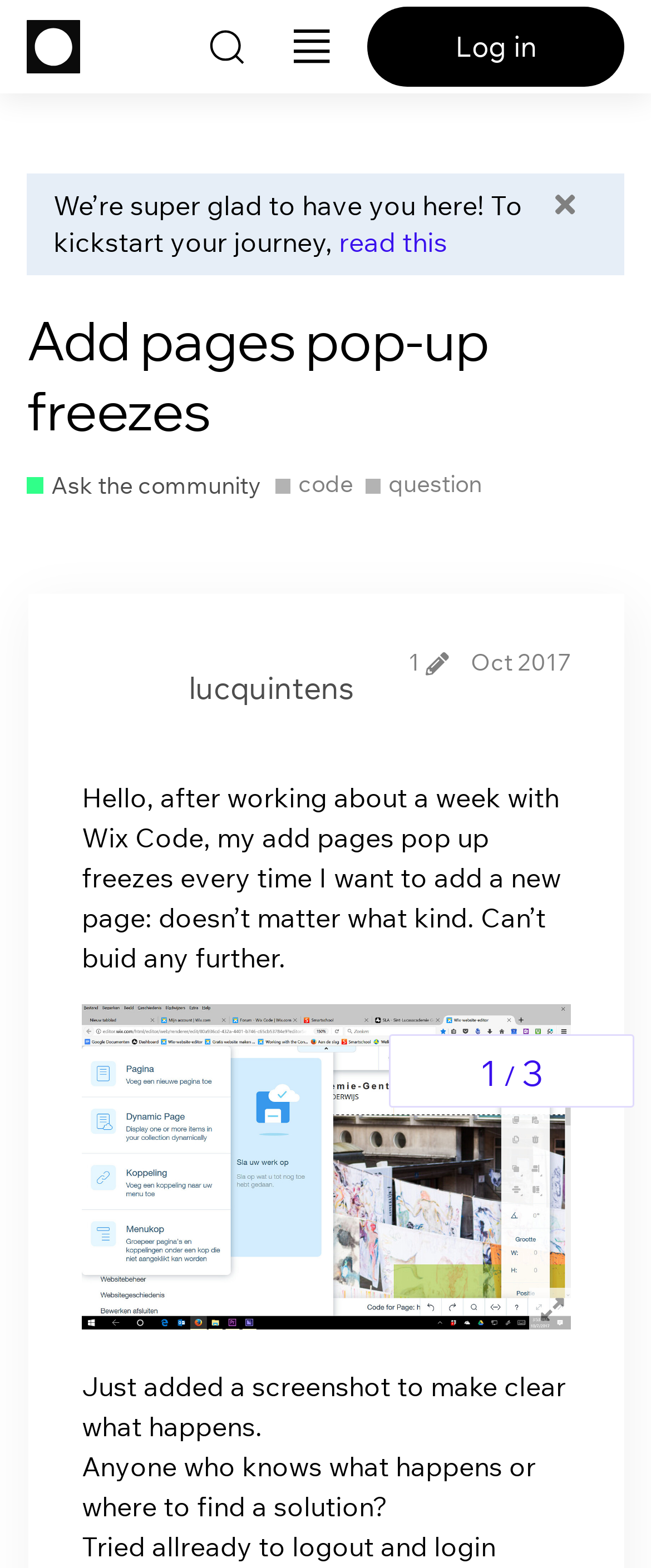What is the user's issue with Wix Code?
Please analyze the image and answer the question with as much detail as possible.

I read the user's post and found that they are having an issue with Wix Code, specifically that their add pages pop up freezes every time they want to add a new page.